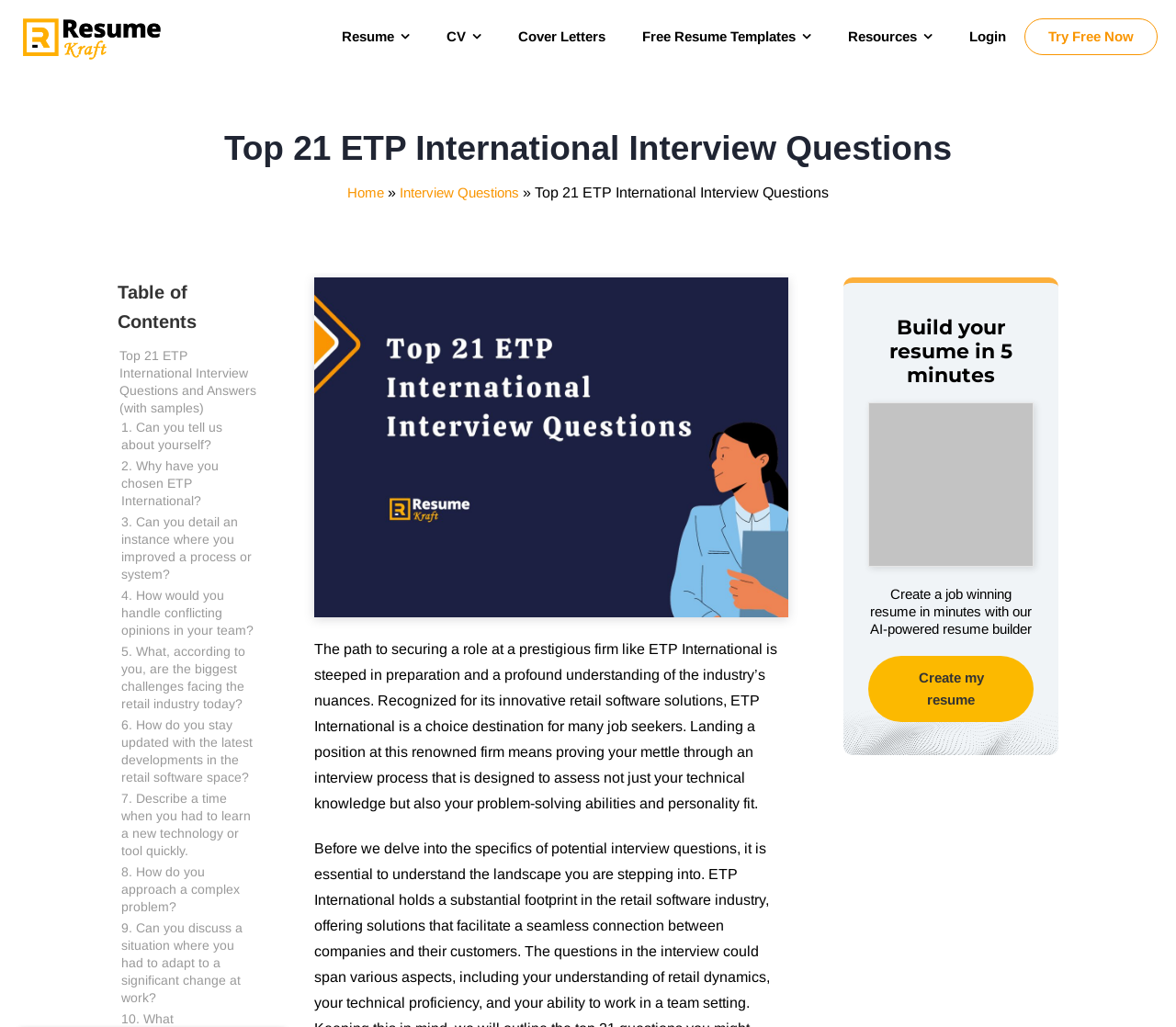Carefully examine the image and provide an in-depth answer to the question: What is the purpose of the 'Create my resume' button?

I inferred this answer by reading the text 'Create a job winning resume in minutes with our AI-powered resume builder' near the 'Create my resume' button, which suggests that the button is meant to help users create a resume that can help them win a job.